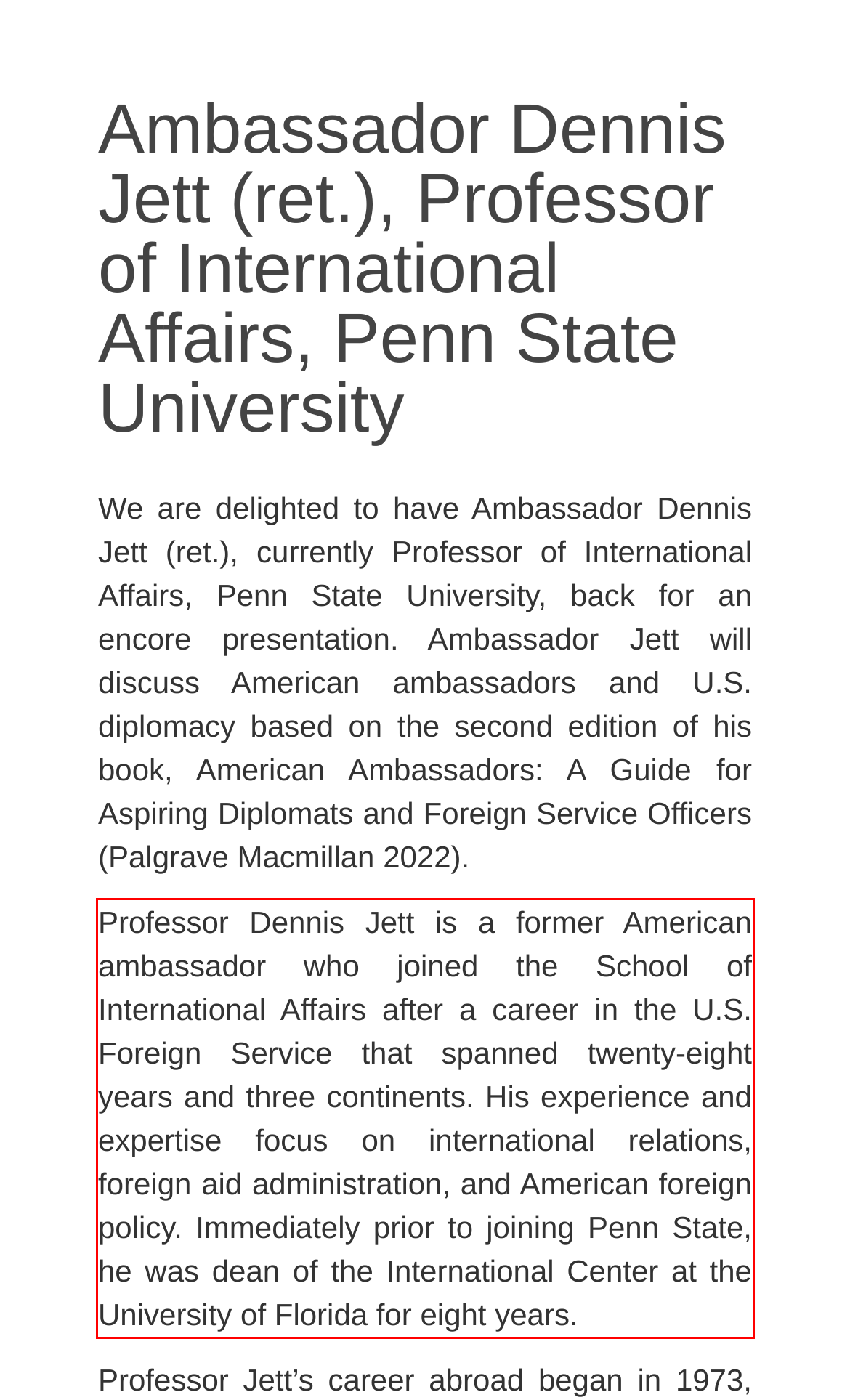Identify the text inside the red bounding box in the provided webpage screenshot and transcribe it.

Professor Dennis Jett is a former American ambassador who joined the School of International Affairs after a career in the U.S. Foreign Service that spanned twenty-eight years and three continents. His experience and expertise focus on international relations, foreign aid administration, and American foreign policy. Immediately prior to joining Penn State, he was dean of the International Center at the University of Florida for eight years.